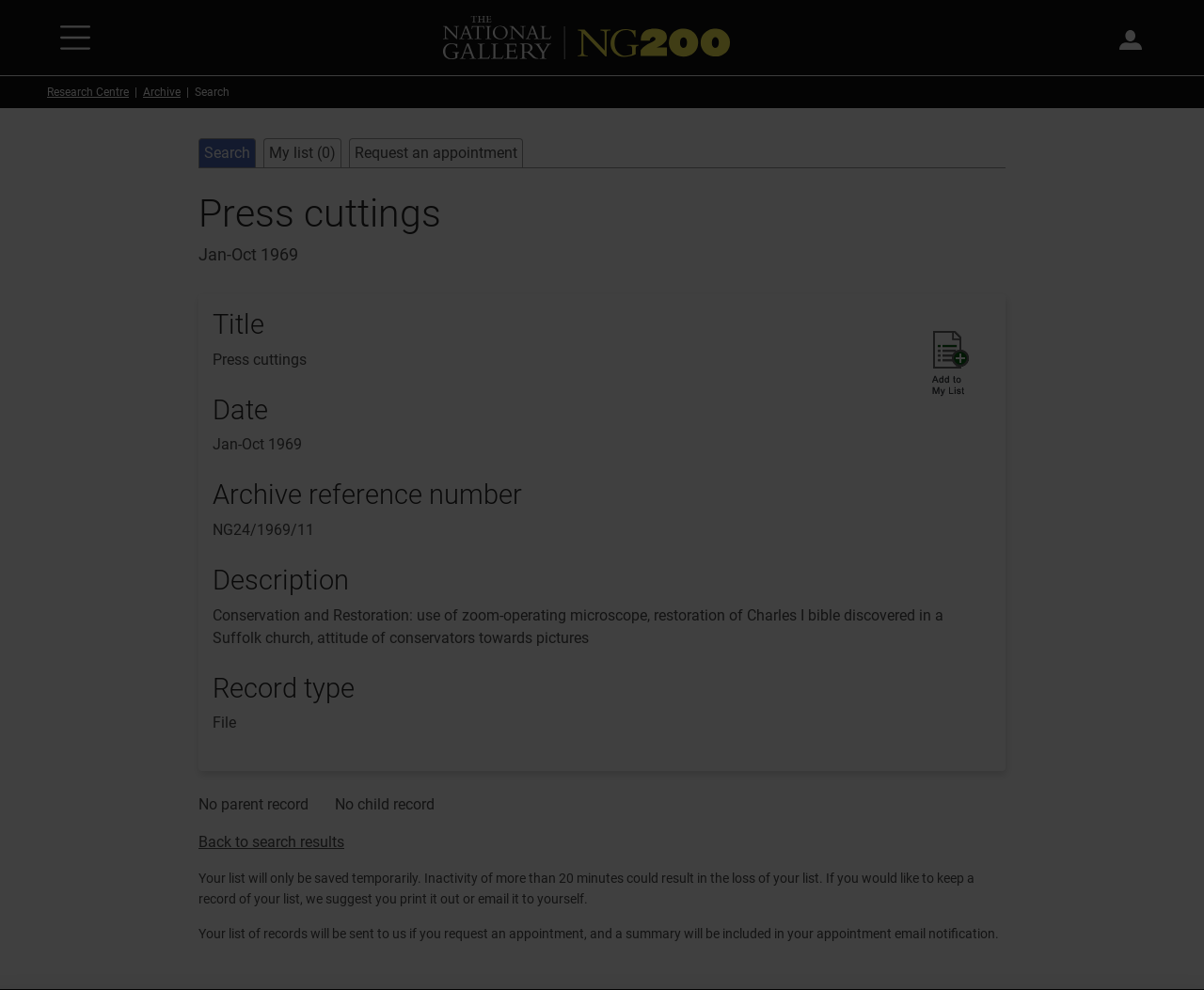Please identify the bounding box coordinates of the element I should click to complete this instruction: 'Go back to search results'. The coordinates should be given as four float numbers between 0 and 1, like this: [left, top, right, bottom].

[0.165, 0.842, 0.286, 0.86]